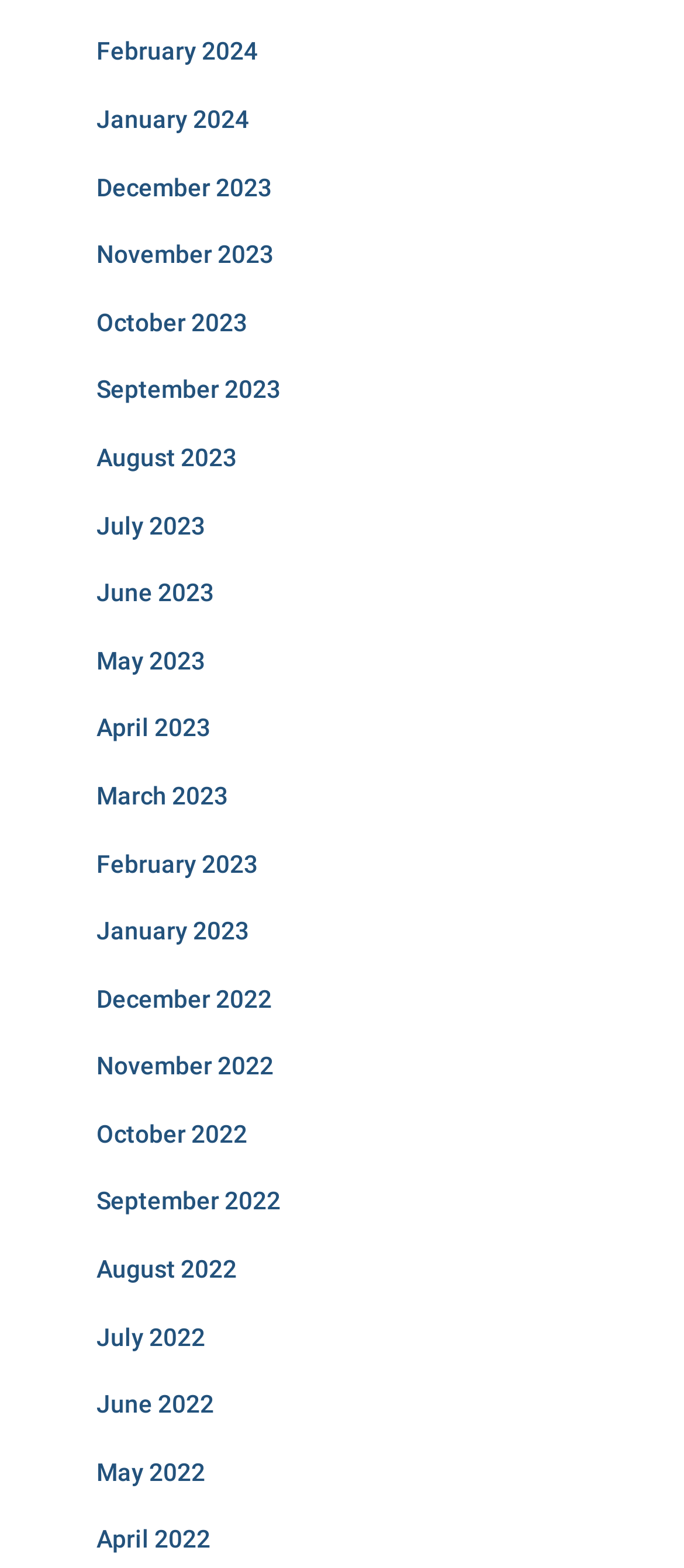What is the earliest month available?
Craft a detailed and extensive response to the question.

By examining the list of links on the webpage, I found that the earliest month available is December 2022, which is located at the bottom of the list.